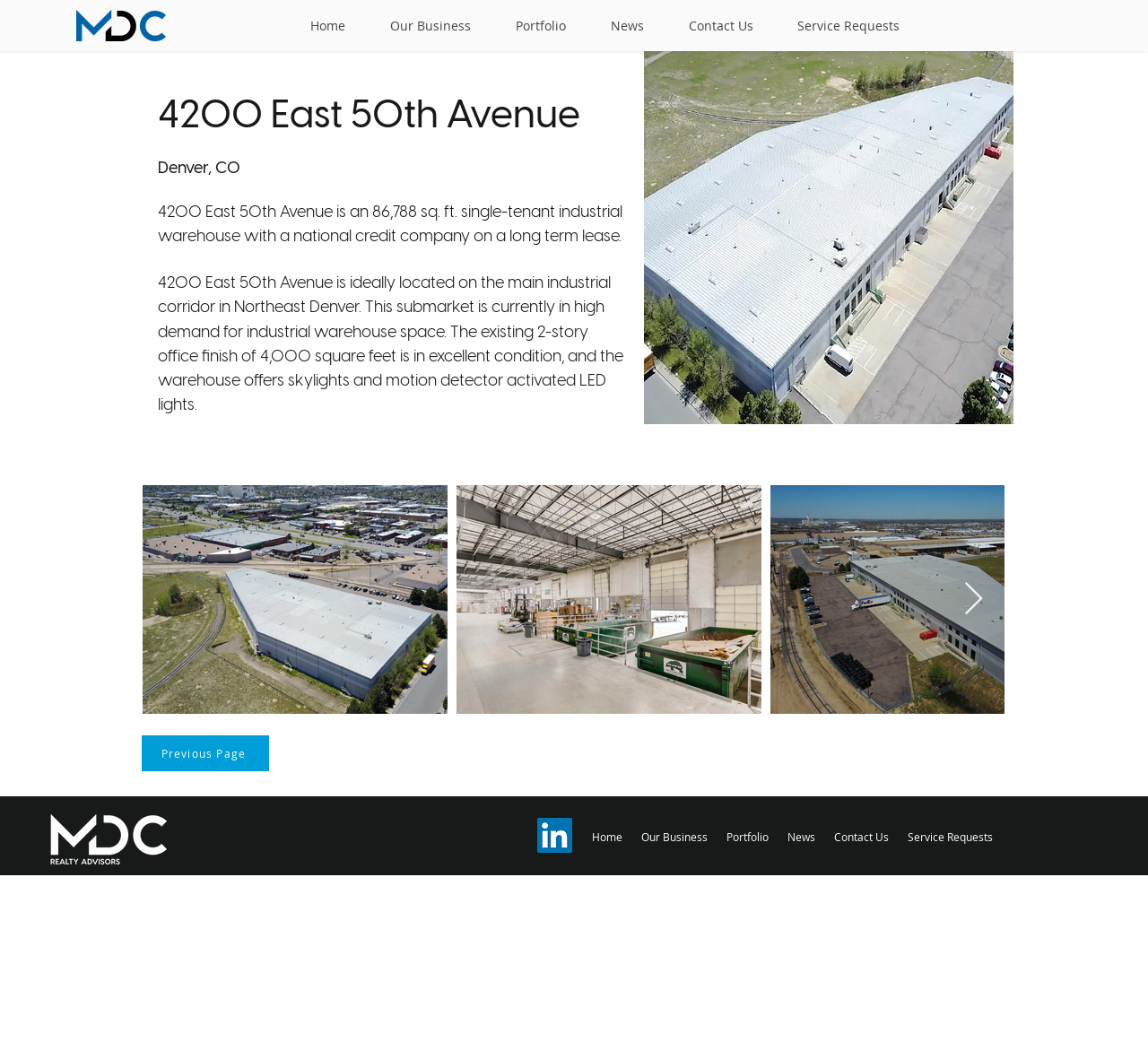Offer a meticulous caption that includes all visible features of the webpage.

The webpage appears to be a property listing page for an industrial warehouse located at 4200 East 50th Avenue. At the top left corner, there is a logo image of MDC, which is likely the company or organization managing the property. 

Below the logo, there is a navigation menu with links to different sections of the website, including Home, Our Business, Portfolio, News, Contact Us, and Service Requests. These links are aligned horizontally and take up most of the top section of the page.

The main content of the page is divided into two sections. On the left side, there is a series of headings and paragraphs describing the property, including its location, size, and features. The text is organized in a clear and readable format, with headings and paragraphs separated by whitespace.

On the right side, there is a large image of the property, which takes up most of the vertical space. Below the image, there are three buttons with images of the property from different angles. These buttons are aligned horizontally and are likely used to navigate through different views of the property.

At the bottom of the page, there is a footer section with a series of links to different sections of the website, including Home, Our Business, Portfolio, News, Contact Us, and Service Requests. These links are aligned horizontally and are similar to the navigation menu at the top of the page. There is also a social media link to LinkedIn in the footer section.

Overall, the webpage is well-organized and easy to navigate, with a clear focus on presenting information about the property and providing links to related content.